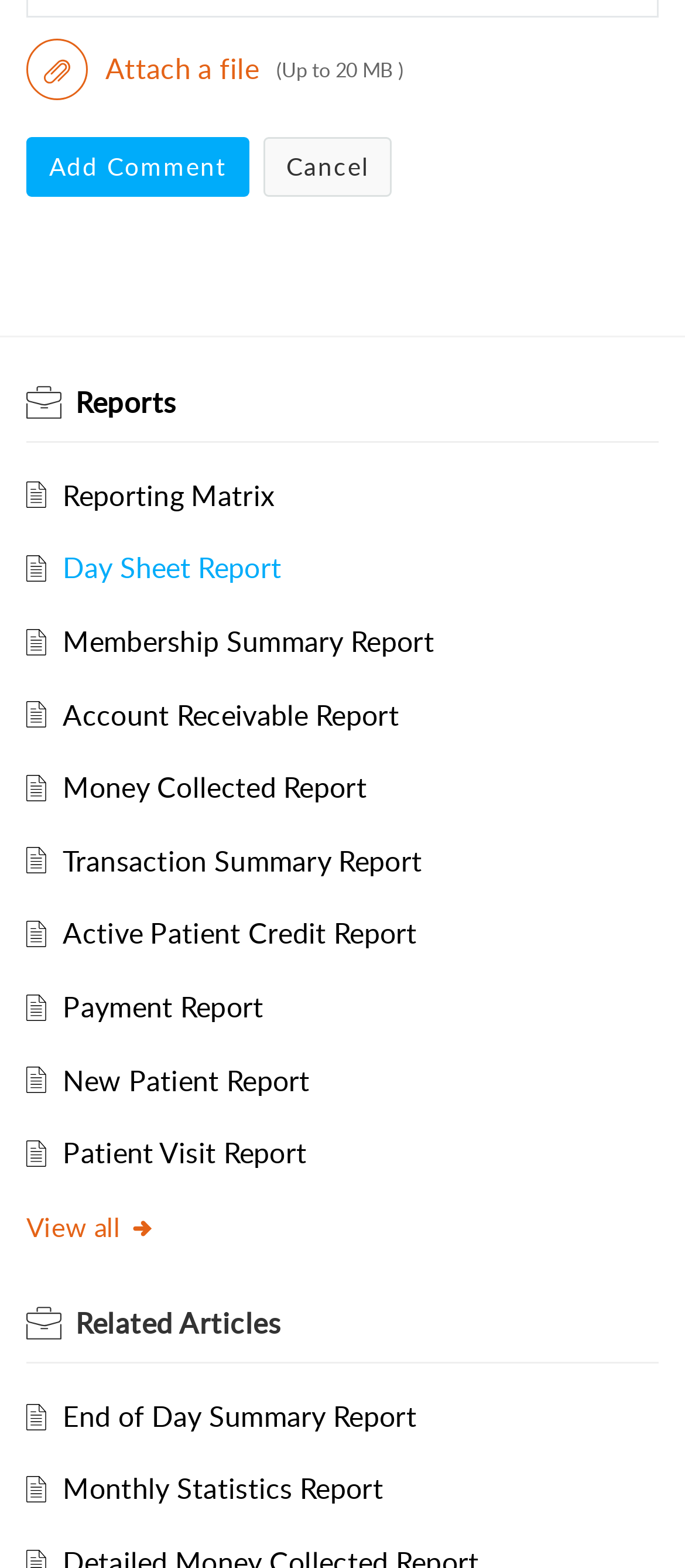Kindly determine the bounding box coordinates for the clickable area to achieve the given instruction: "Add a comment".

[0.038, 0.088, 0.364, 0.126]